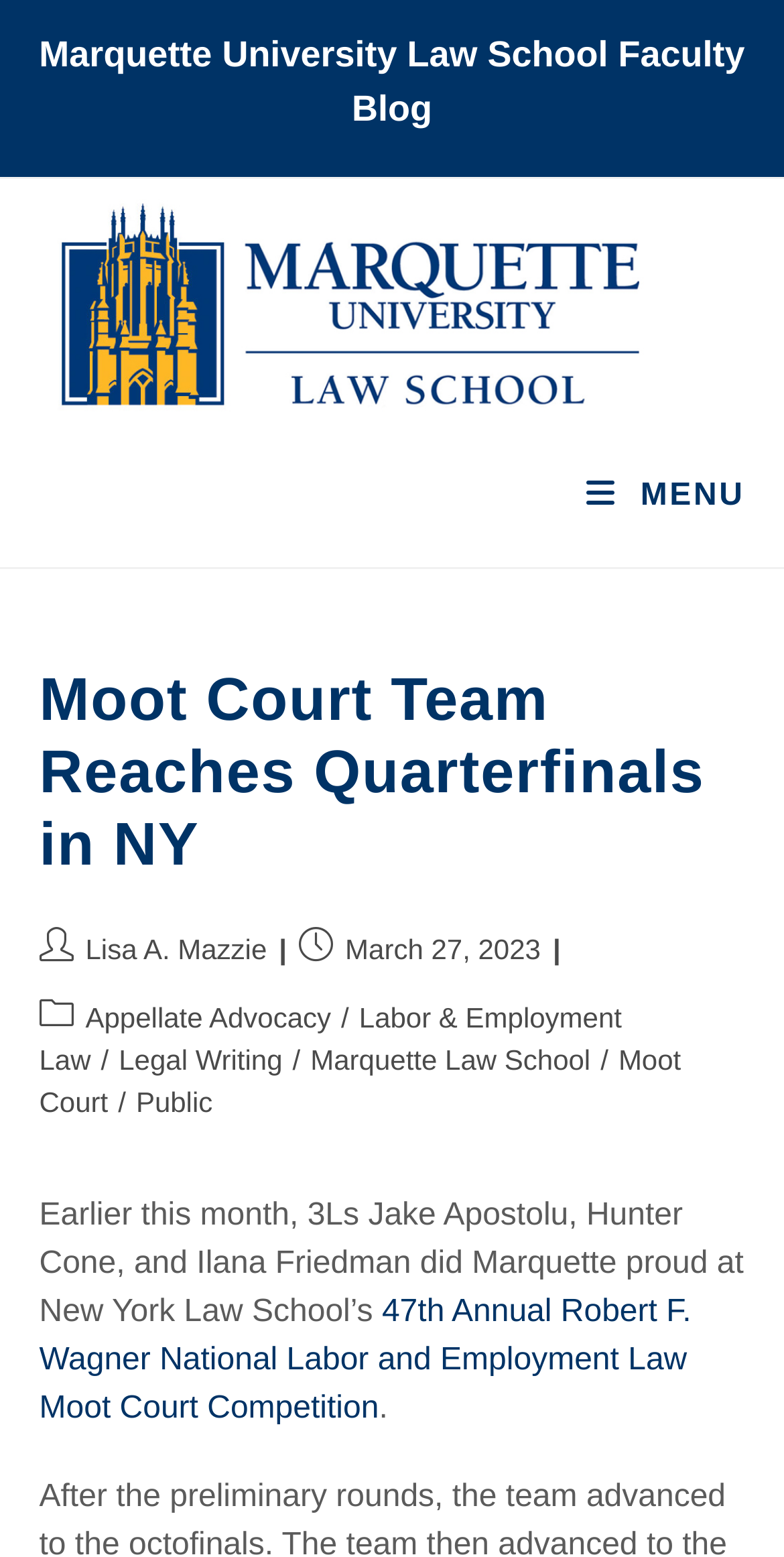What category is the post under?
Please provide a single word or phrase based on the screenshot.

Labor & Employment Law